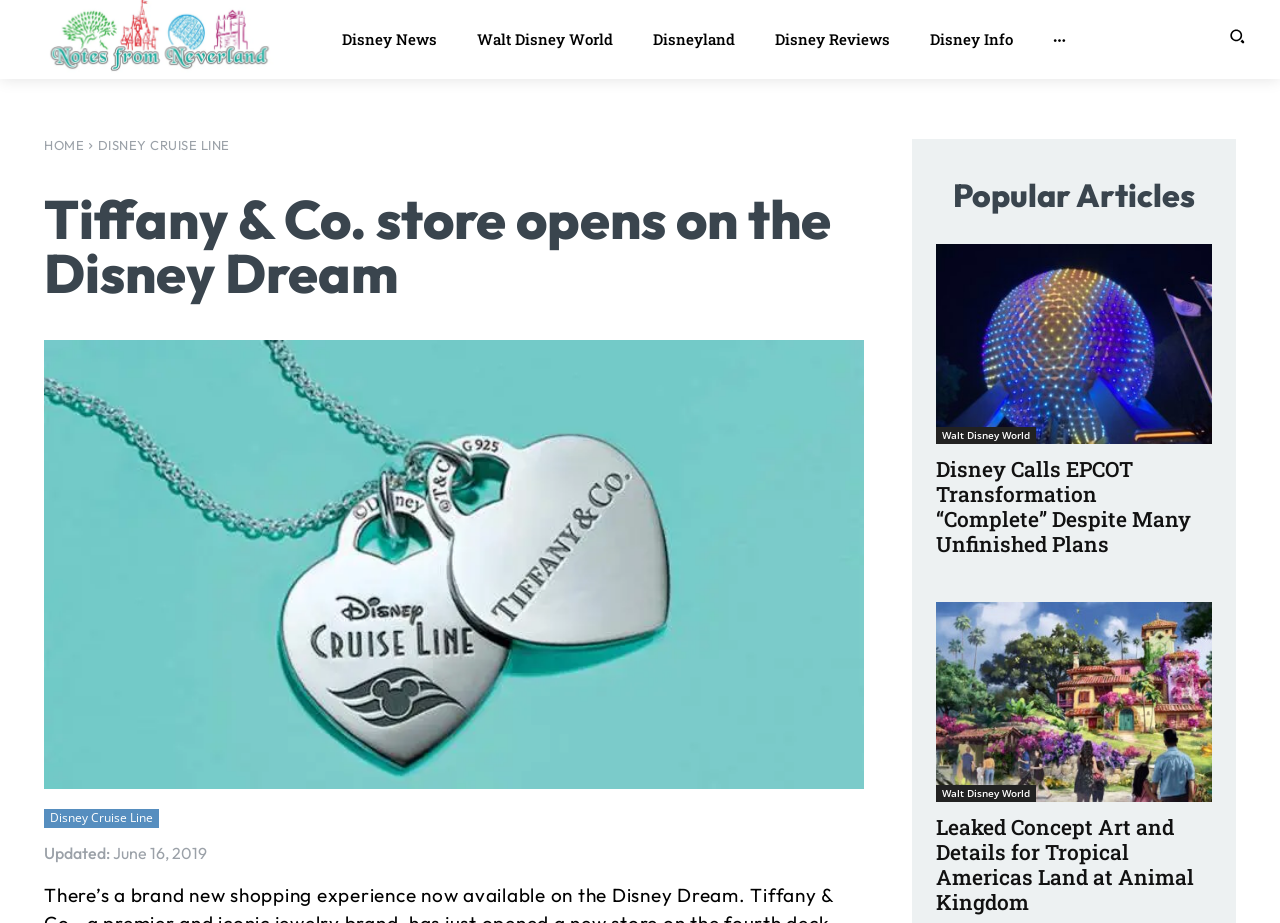What is the type of the button located at the top right corner?
Carefully analyze the image and provide a detailed answer to the question.

The answer can be found by looking at the button element with the text 'Search' which is located at the top right corner of the webpage.